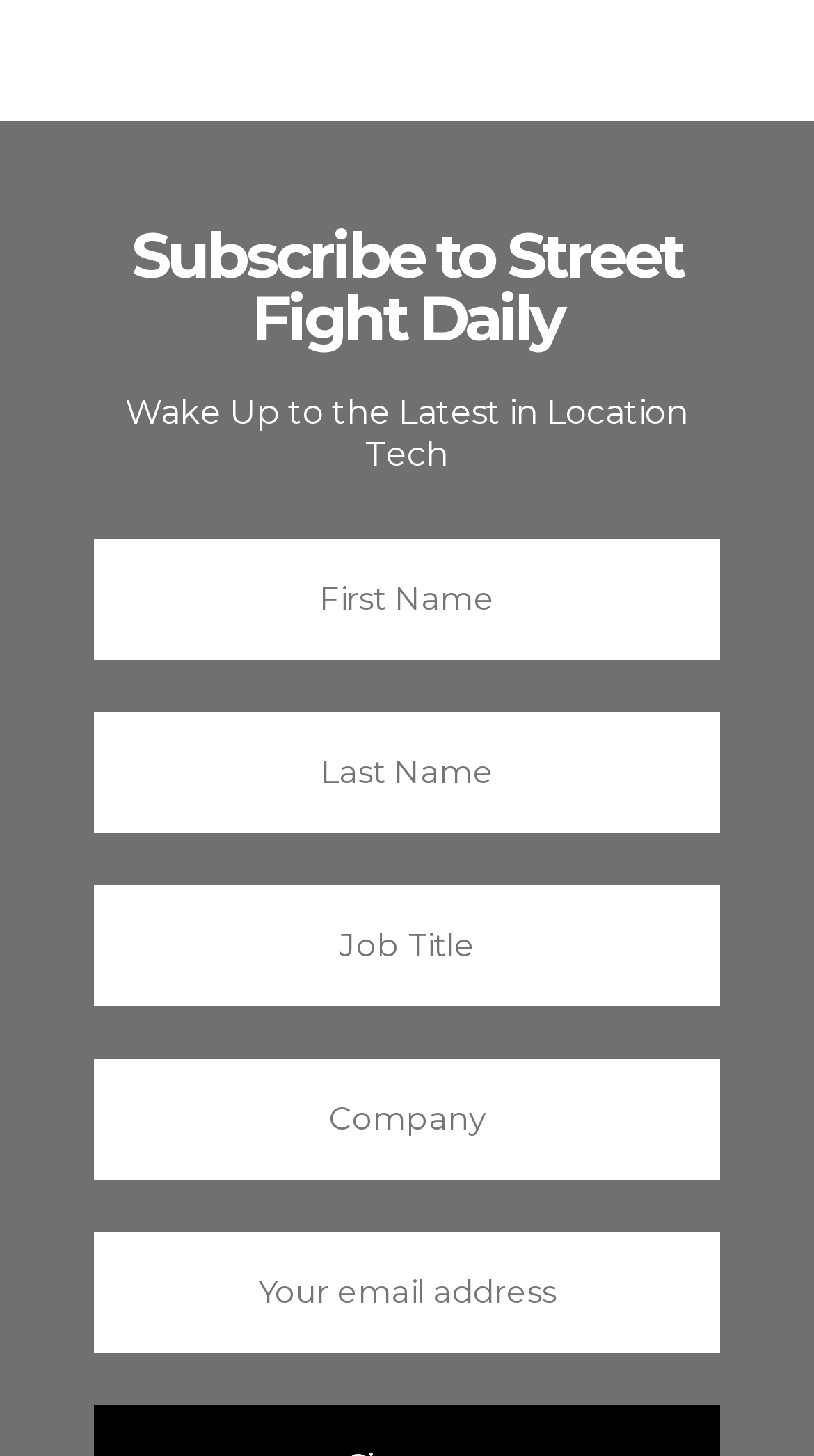Provide the bounding box for the UI element matching this description: "Home".

None